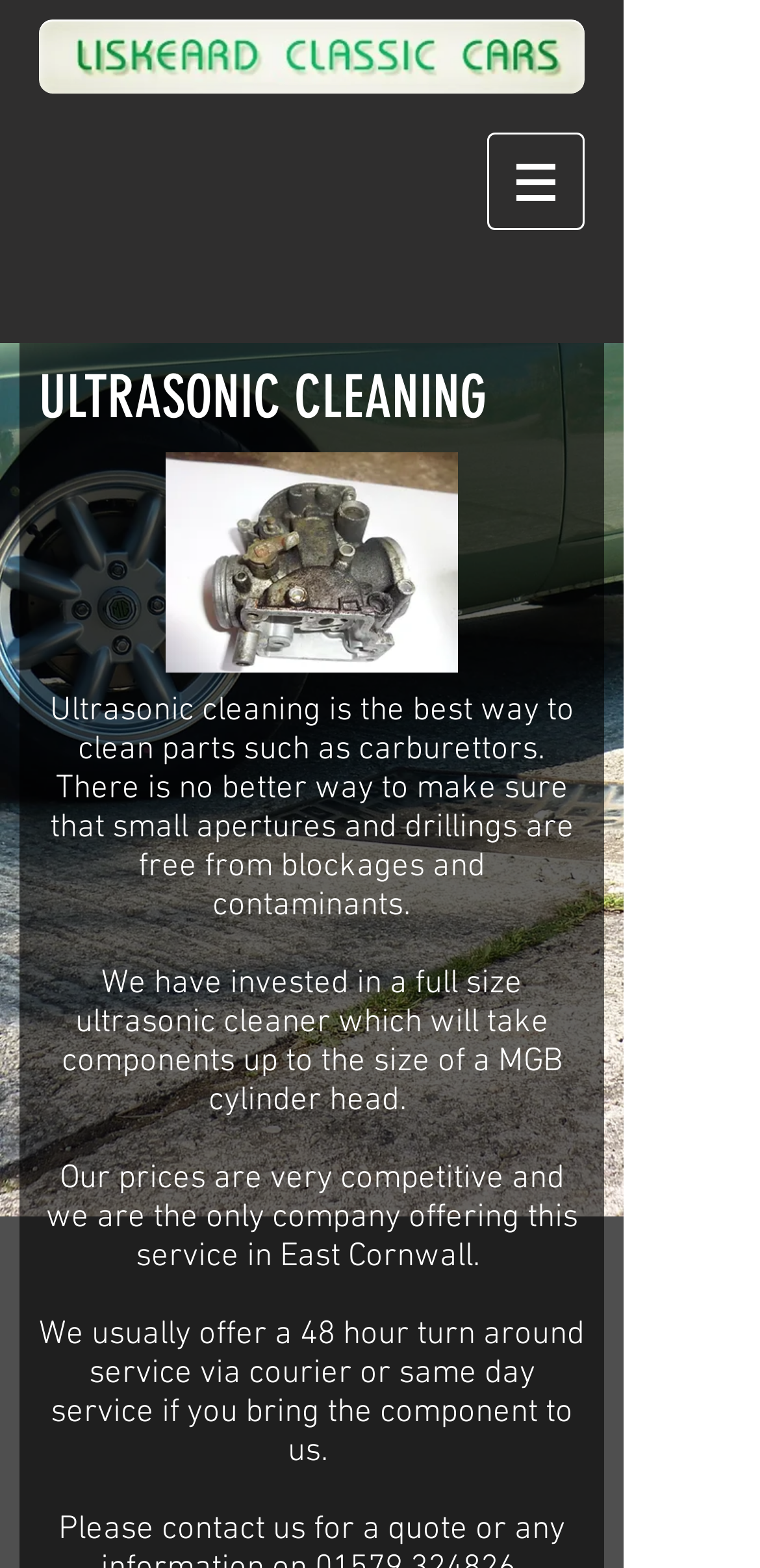Examine the image and give a thorough answer to the following question:
What is the maximum size of component that can be cleaned?

According to the webpage, the company's ultrasonic cleaner can take components up to the size of a MGB cylinder head, indicating the maximum size capacity of their cleaning service.